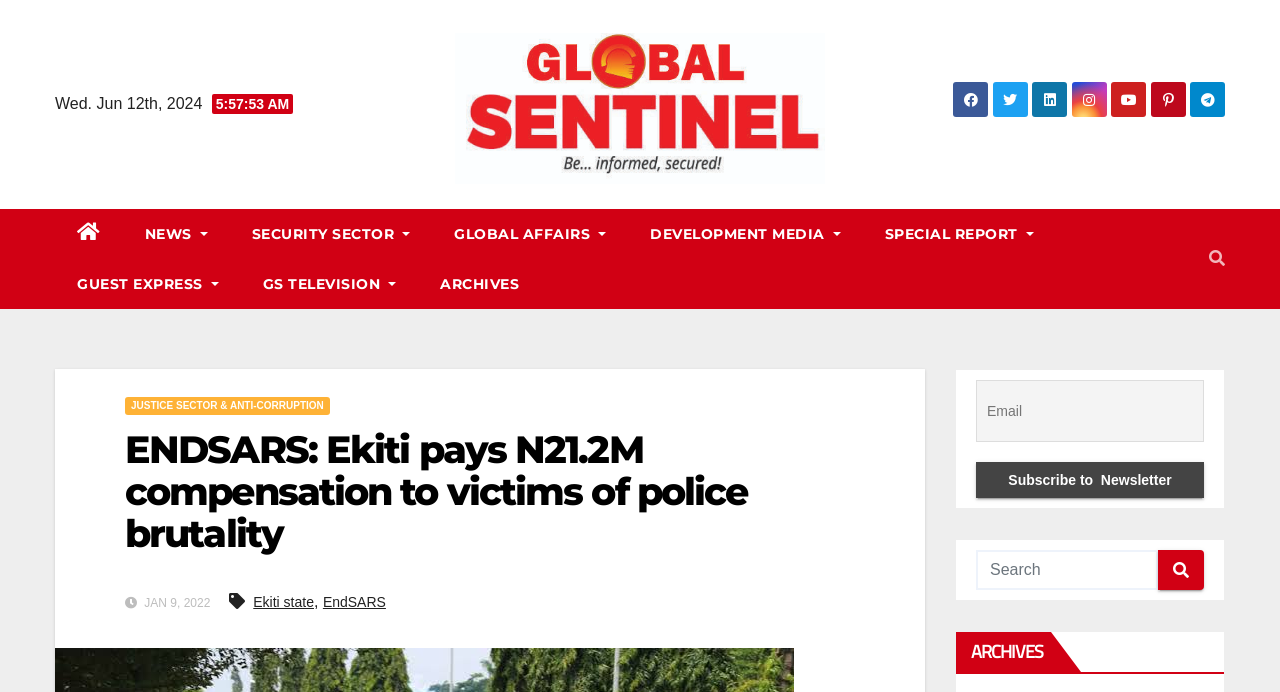Find the bounding box coordinates for the area you need to click to carry out the instruction: "Click on the Global Sentinel link". The coordinates should be four float numbers between 0 and 1, indicated as [left, top, right, bottom].

[0.355, 0.048, 0.645, 0.266]